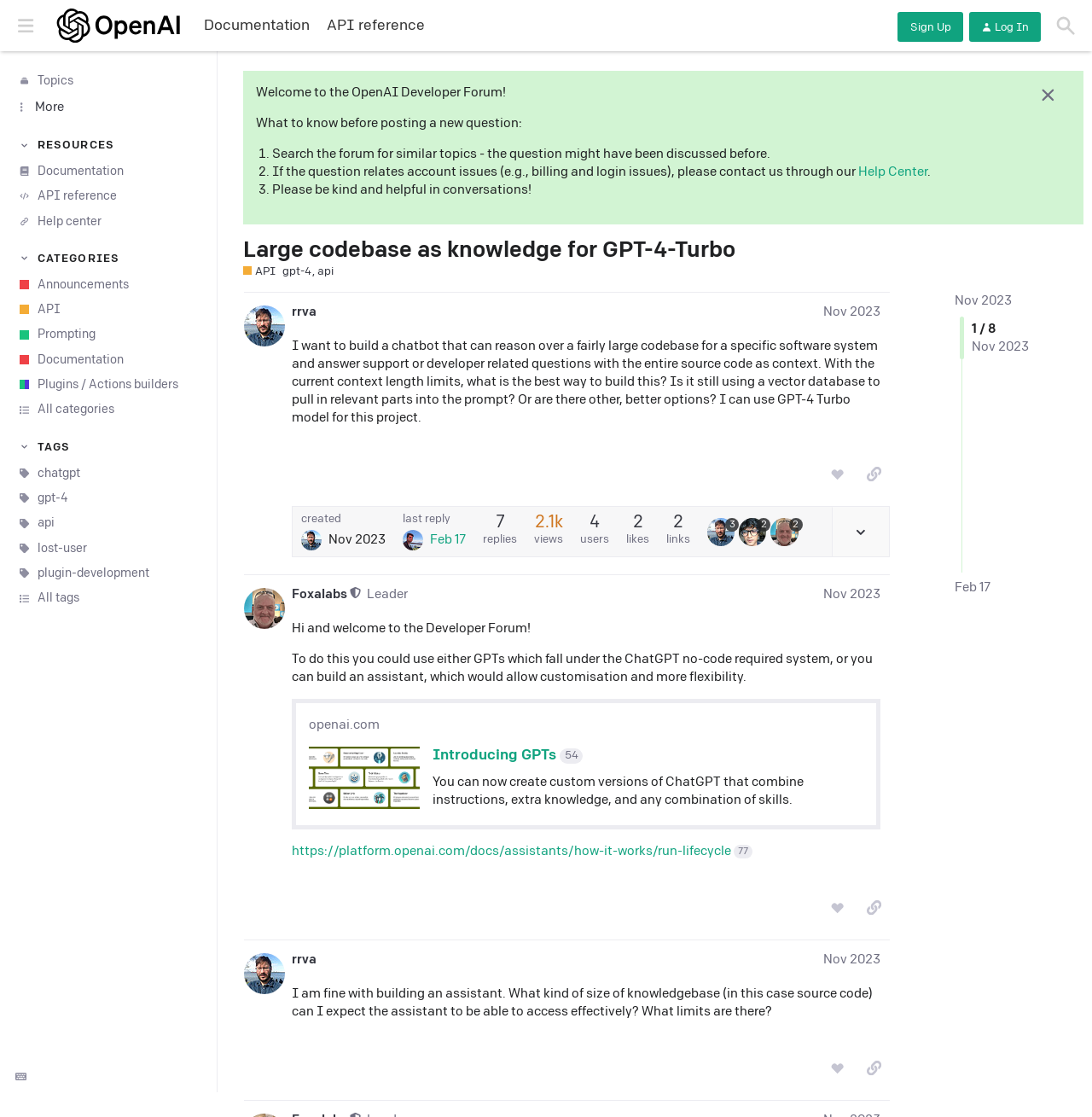Please examine the image and answer the question with a detailed explanation:
What is the name of the forum?

The name of the forum can be found in the top-left corner of the webpage, where it is written as 'OpenAI Developer Forum'.